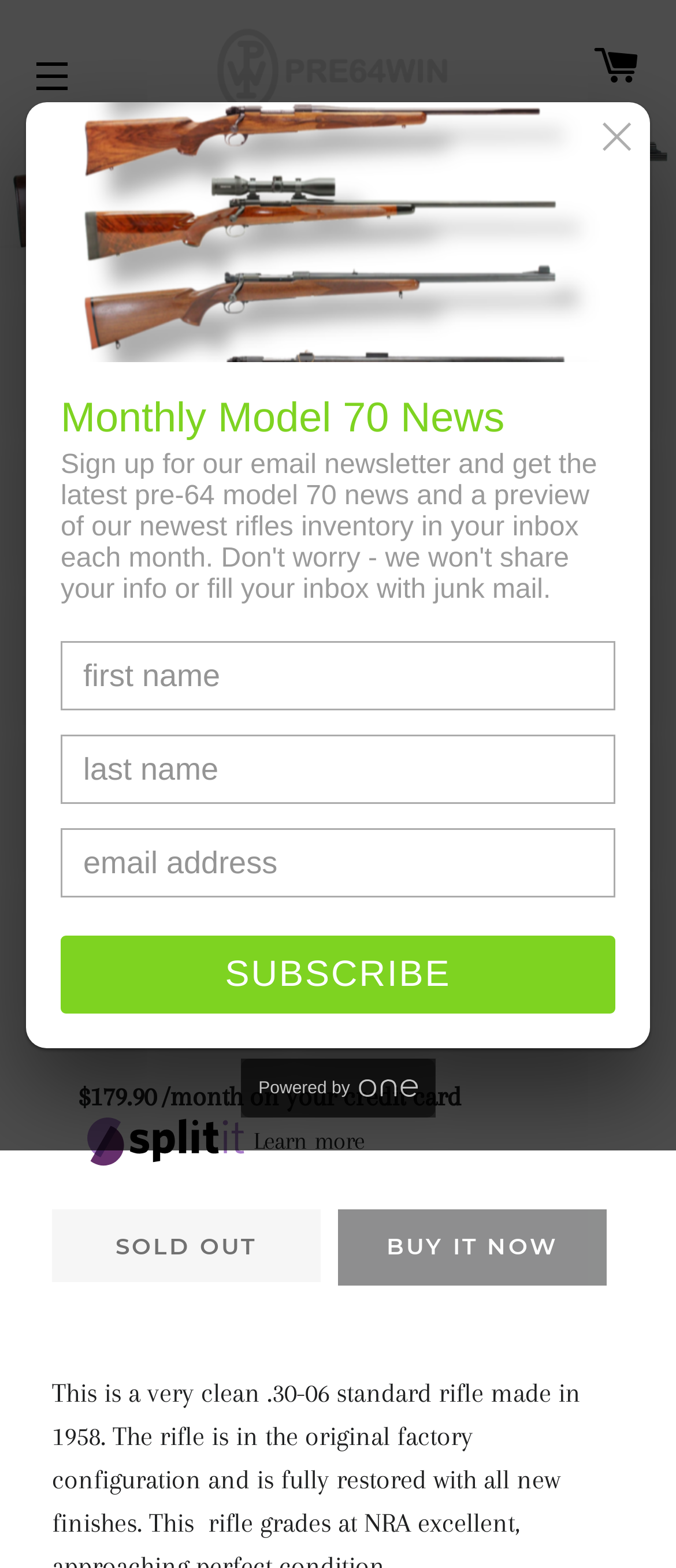Please determine the bounding box coordinates for the element that should be clicked to follow these instructions: "Enter text in the first name field".

[0.09, 0.409, 0.91, 0.453]